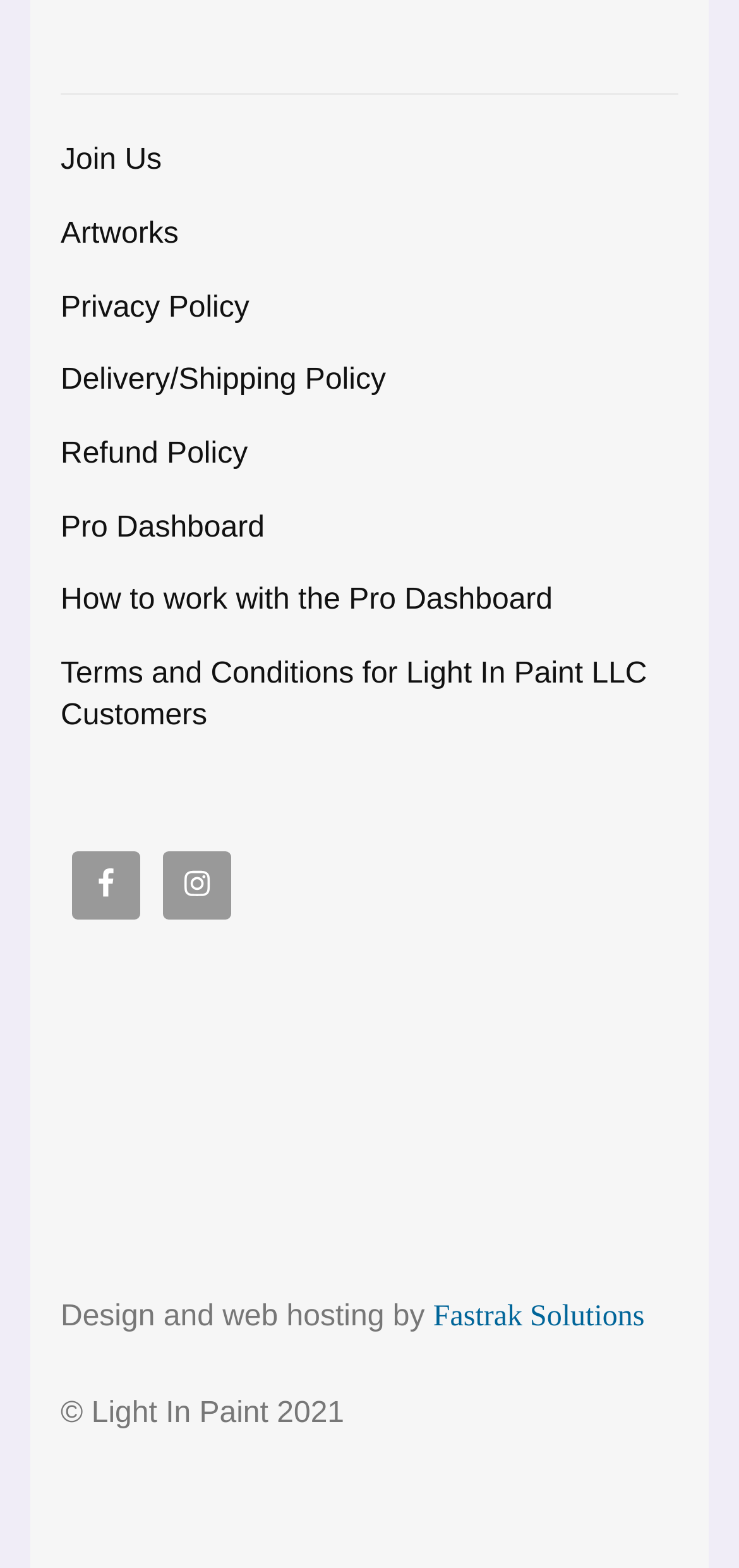Locate the bounding box coordinates of the element to click to perform the following action: 'Click Join Us'. The coordinates should be given as four float values between 0 and 1, in the form of [left, top, right, bottom].

[0.082, 0.092, 0.219, 0.113]